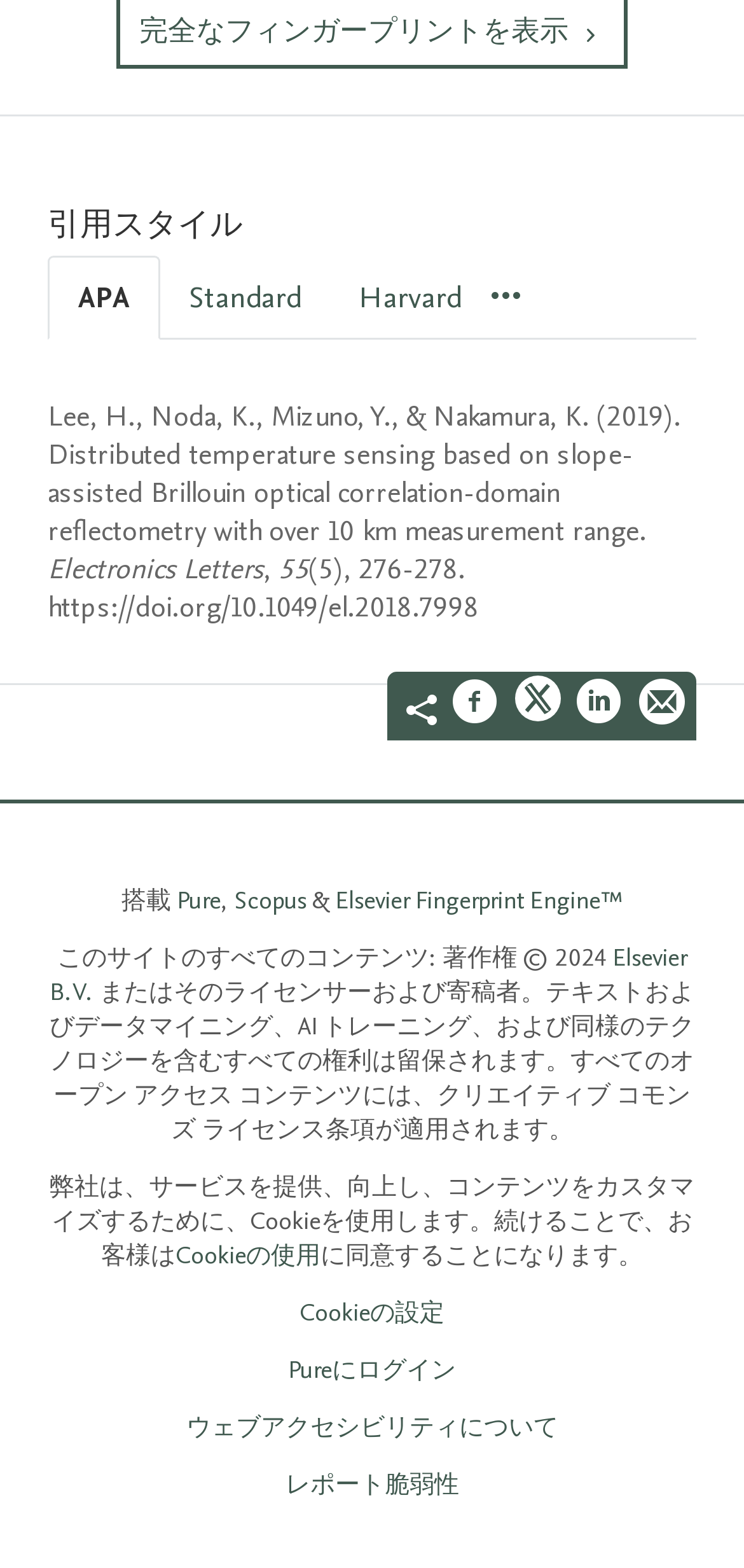Please reply to the following question with a single word or a short phrase:
What is the DOI of the article?

https://doi.org/10.1049/el.2018.7998